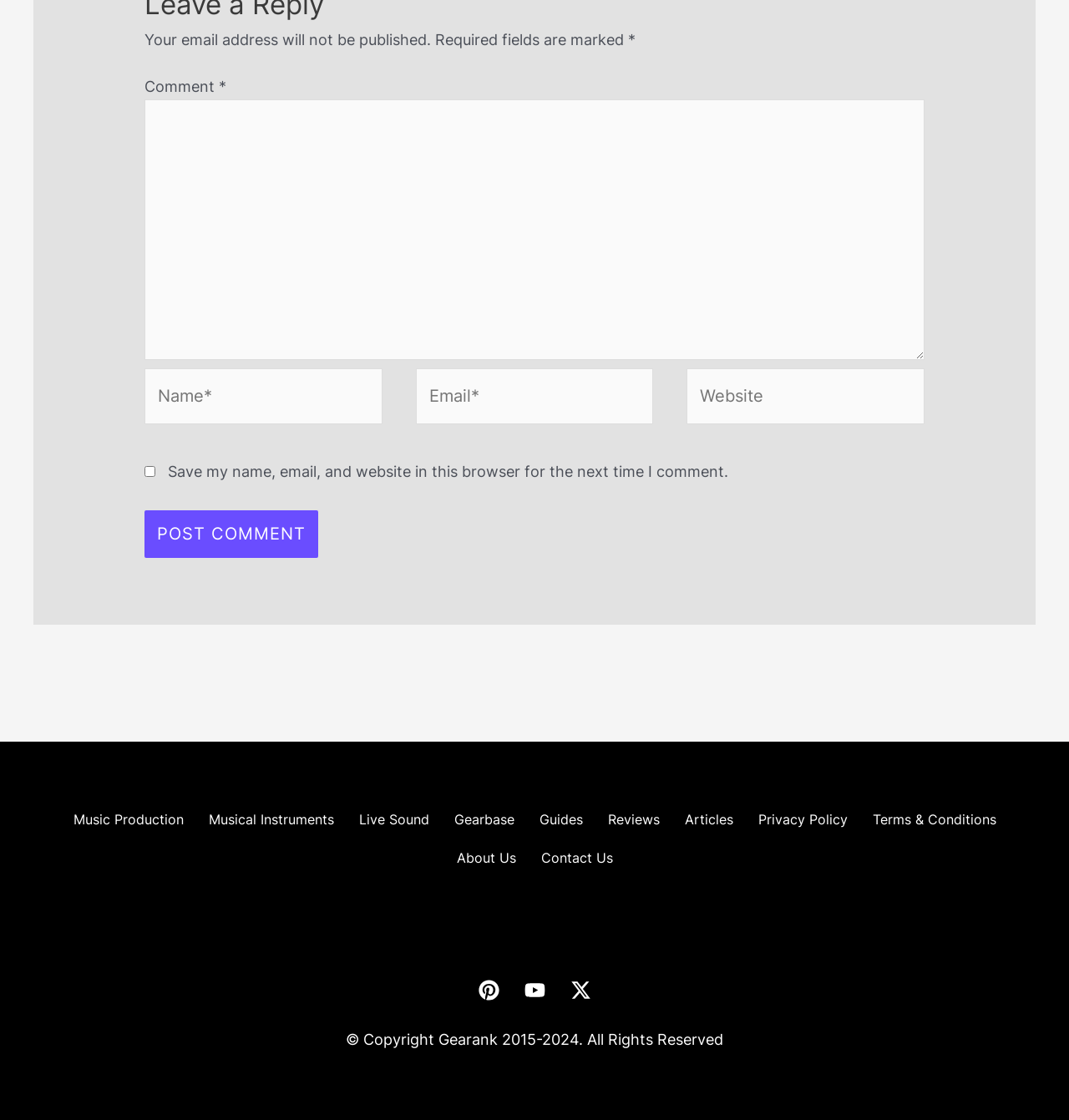Kindly determine the bounding box coordinates for the clickable area to achieve the given instruction: "Search for something".

None